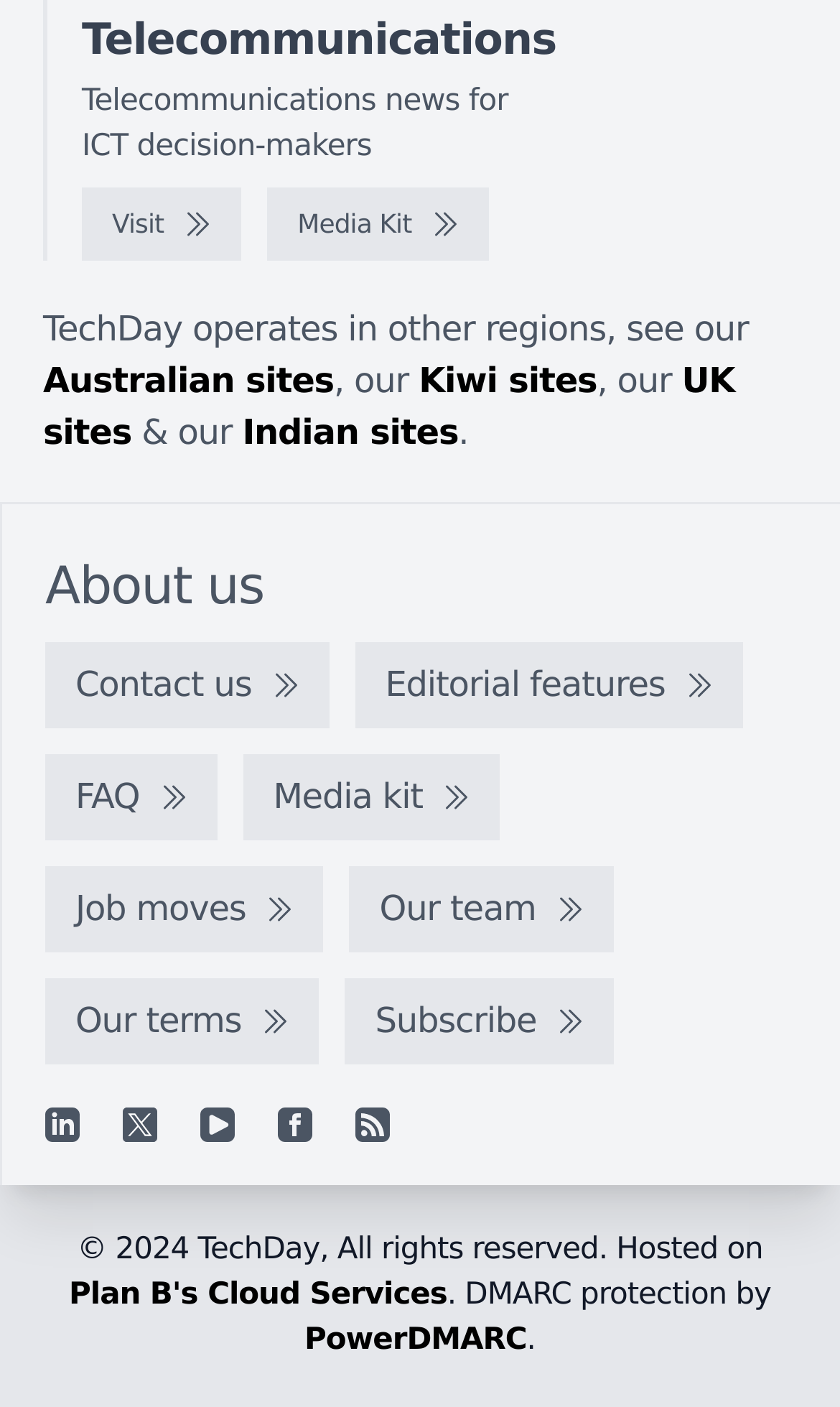Please find the bounding box coordinates of the element's region to be clicked to carry out this instruction: "Contact us".

[0.054, 0.457, 0.392, 0.518]